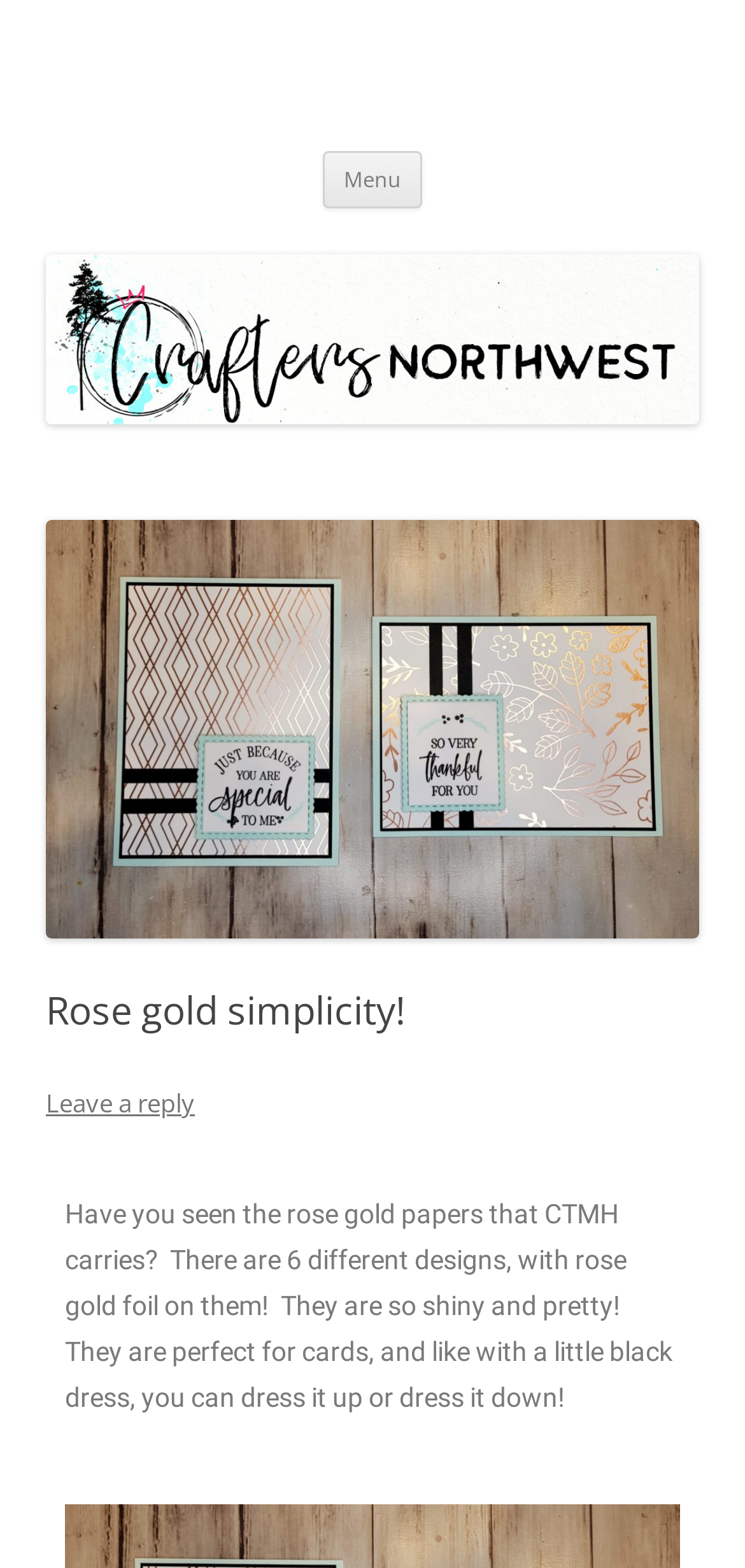What is the author's opinion about the rose gold papers?
Based on the image, please offer an in-depth response to the question.

The text expresses the author's enthusiasm and admiration for the rose gold papers, describing them as 'so shiny and pretty!' which indicates a positive opinion.